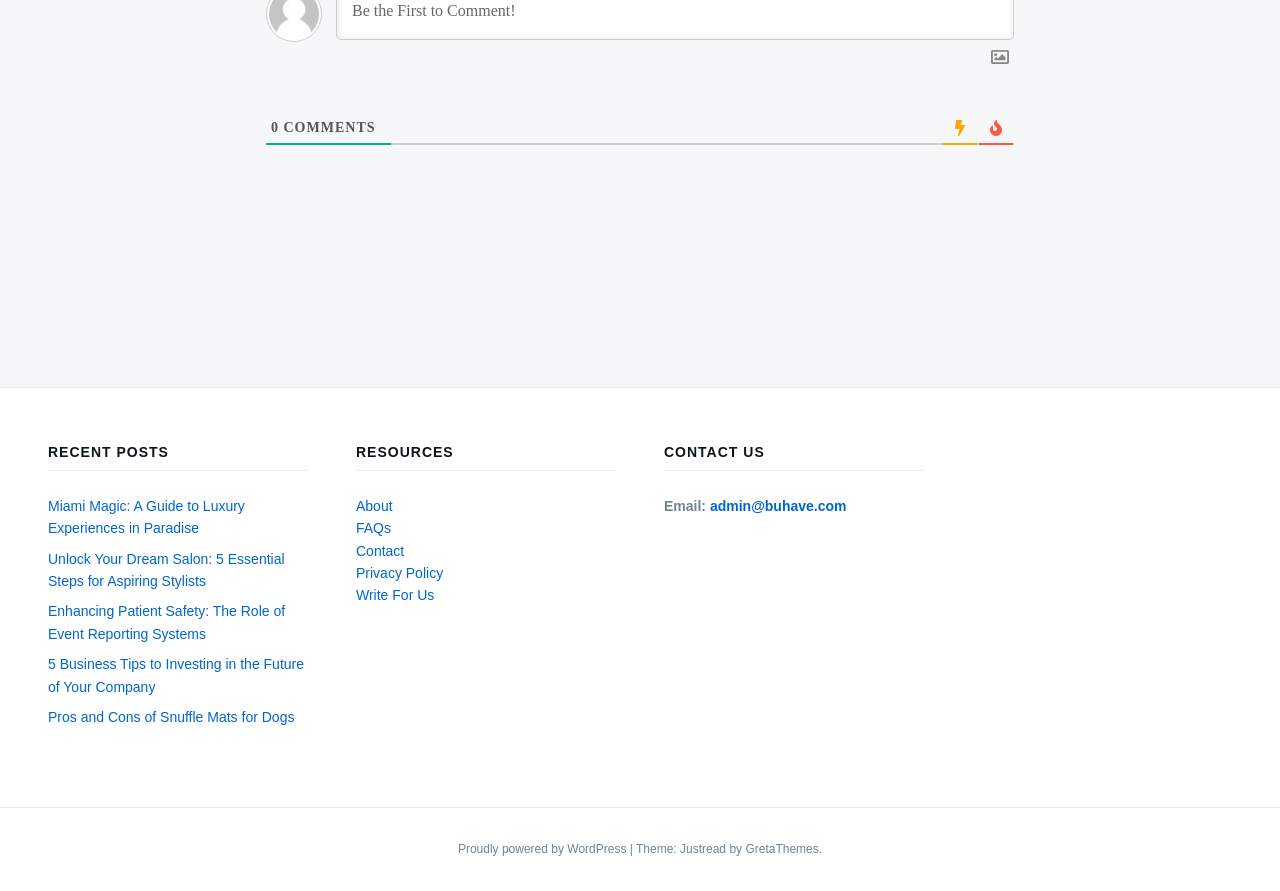Determine the bounding box coordinates in the format (top-left x, top-left y, bottom-right x, bottom-right y). Ensure all values are floating point numbers between 0 and 1. Identify the bounding box of the UI element described by: Write For Us

[0.278, 0.659, 0.339, 0.677]